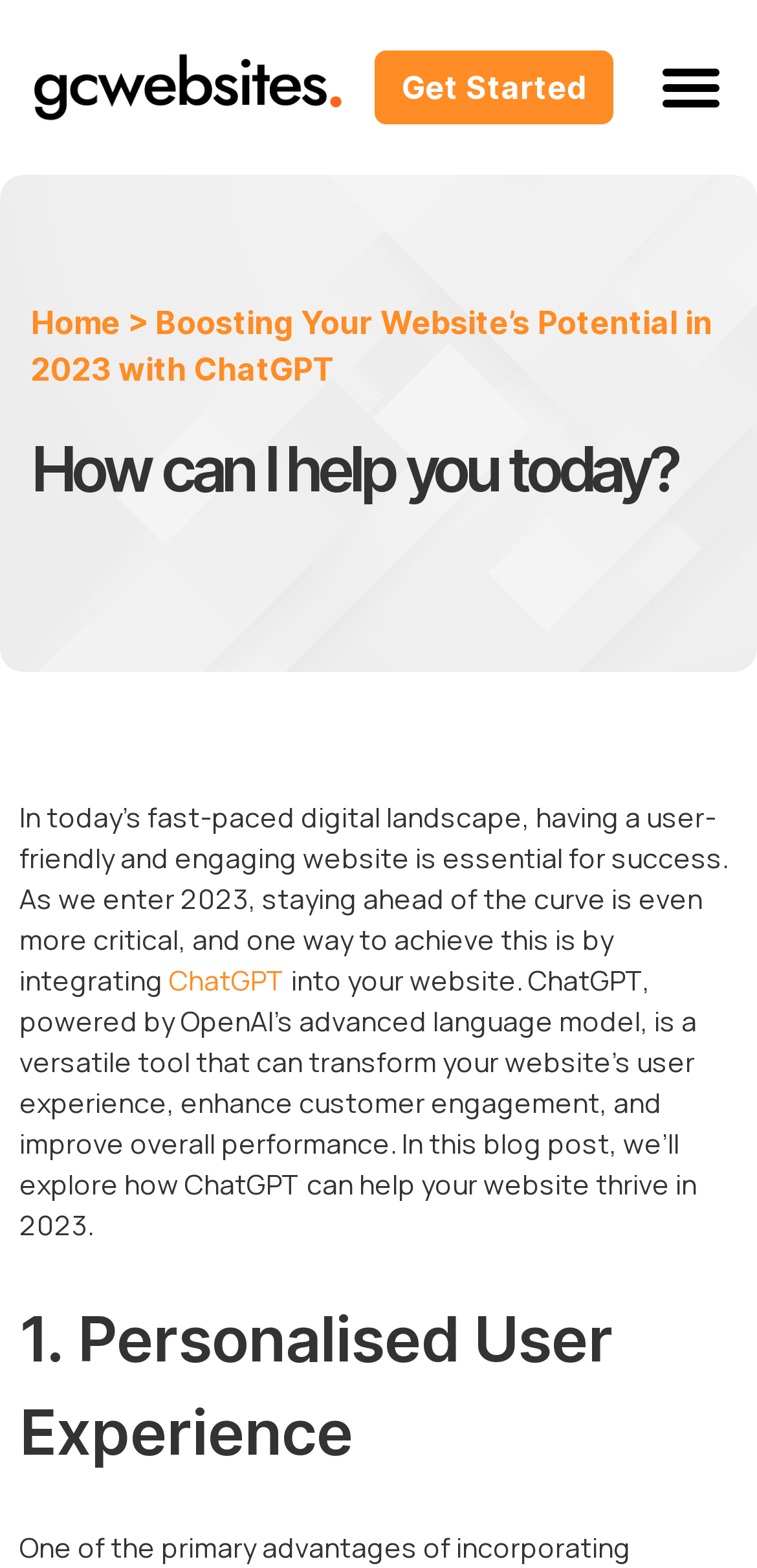Find the coordinates for the bounding box of the element with this description: "alt="GCWebsites logo"".

[0.041, 0.032, 0.454, 0.08]